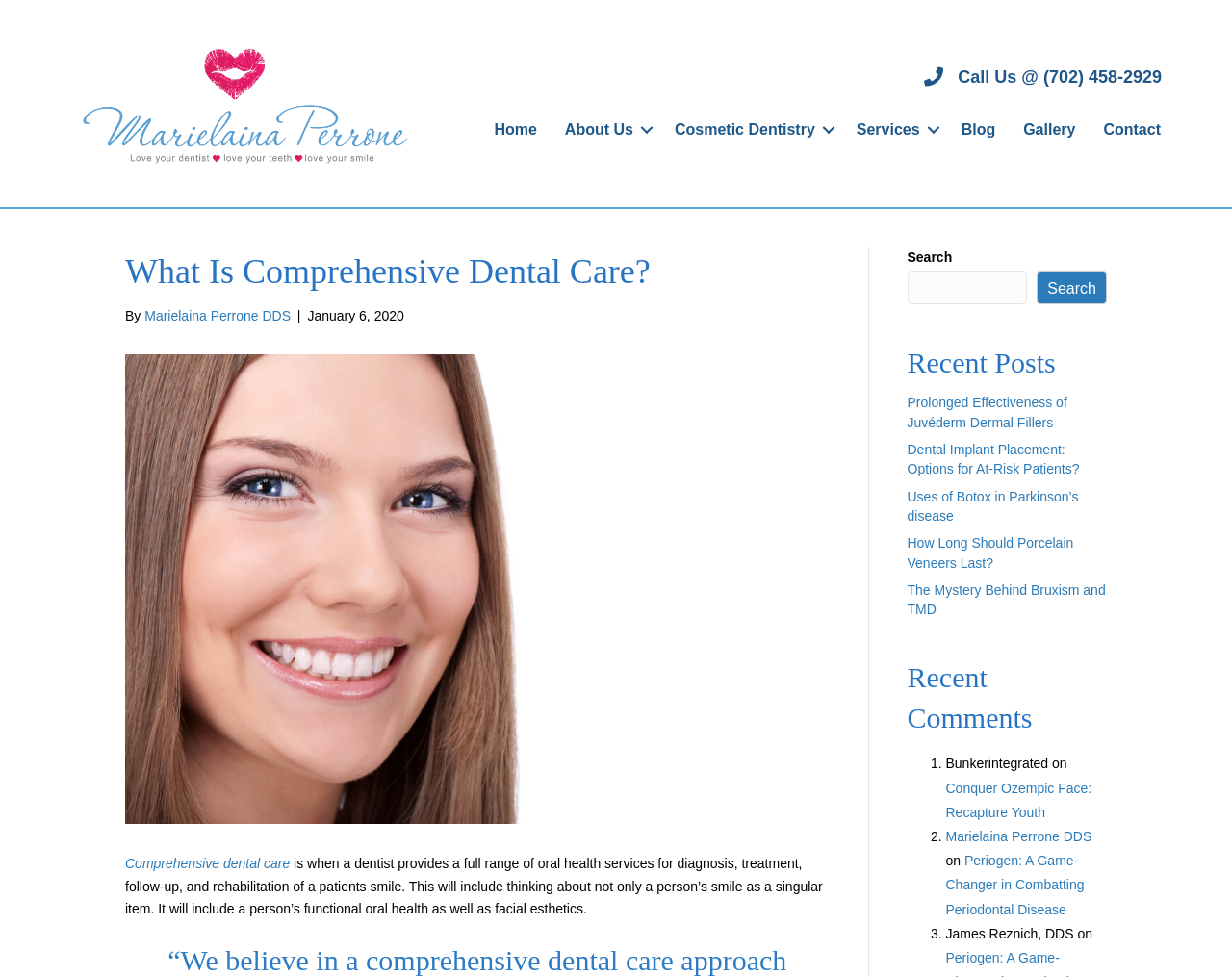Using a single word or phrase, answer the following question: 
What is the name of the dentist?

Marielaina Perrone DDS